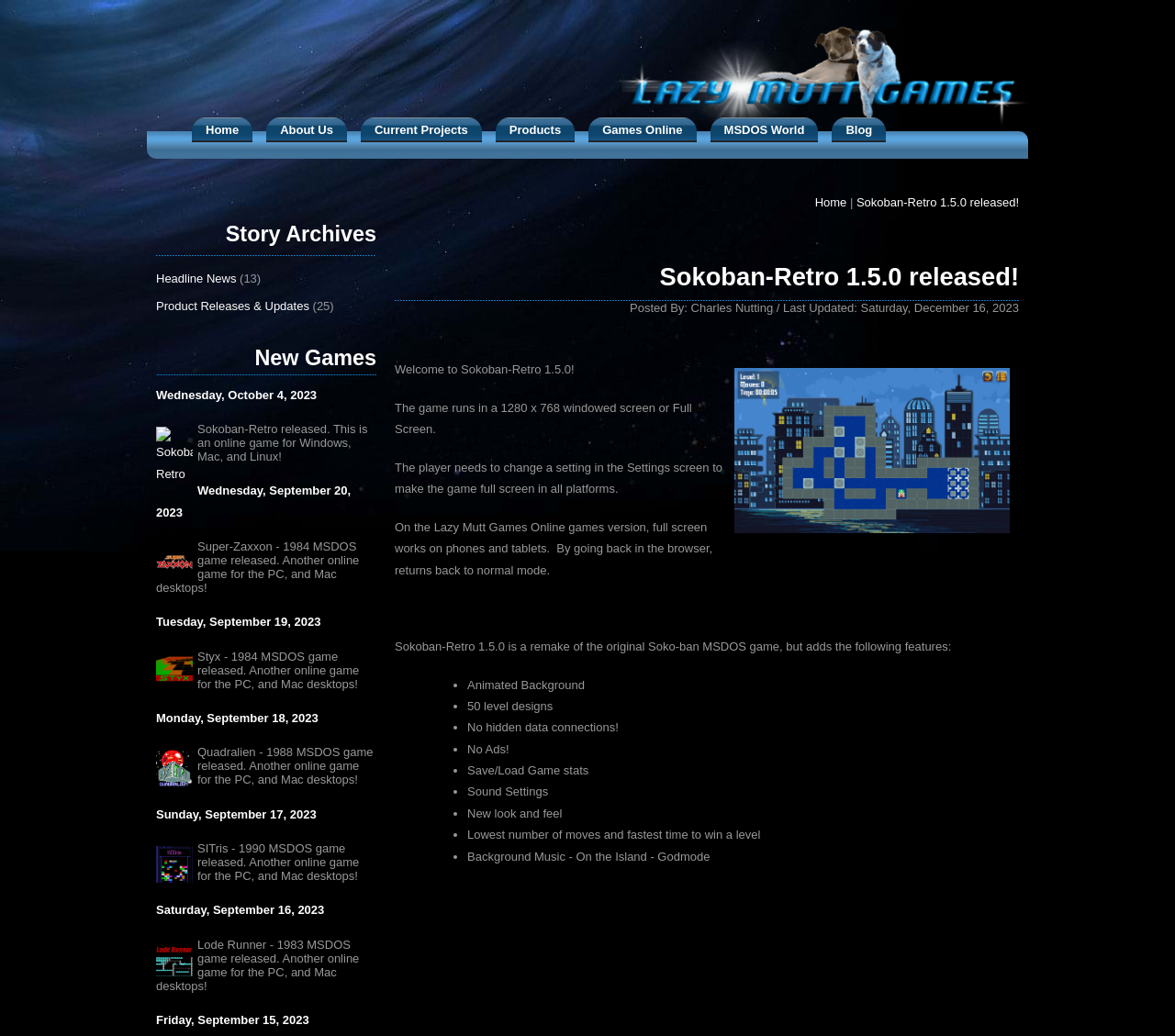Provide a thorough description of the webpage you see.

The webpage is about Sokoban-Retro 1.5.0, a game released for Windows and Linux. At the top, there is a logo image of "Lazy Mutt Games" and a navigation menu with links to "Home", "About Us", "Current Projects", "Products", "Games Online", "MSDOS World", and "Blog". 

Below the navigation menu, there is a heading that reads "Sokoban-Retro 1.5.0 released!" followed by a paragraph of text that welcomes users to the game and explains its features. To the right of this text, there is an image of the game's level 1.

The game's features are listed in a series of bullet points, including animated background, 50 level designs, no hidden data connections, no ads, save/load game stats, sound settings, and a new look and feel. 

On the left side of the page, there are three sections: "Story Archives", "New Games", and a list of news articles with headings and images. The news articles are dated from September 15, 2023, to October 4, 2023, and each article announces the release of a different MSDOS game.